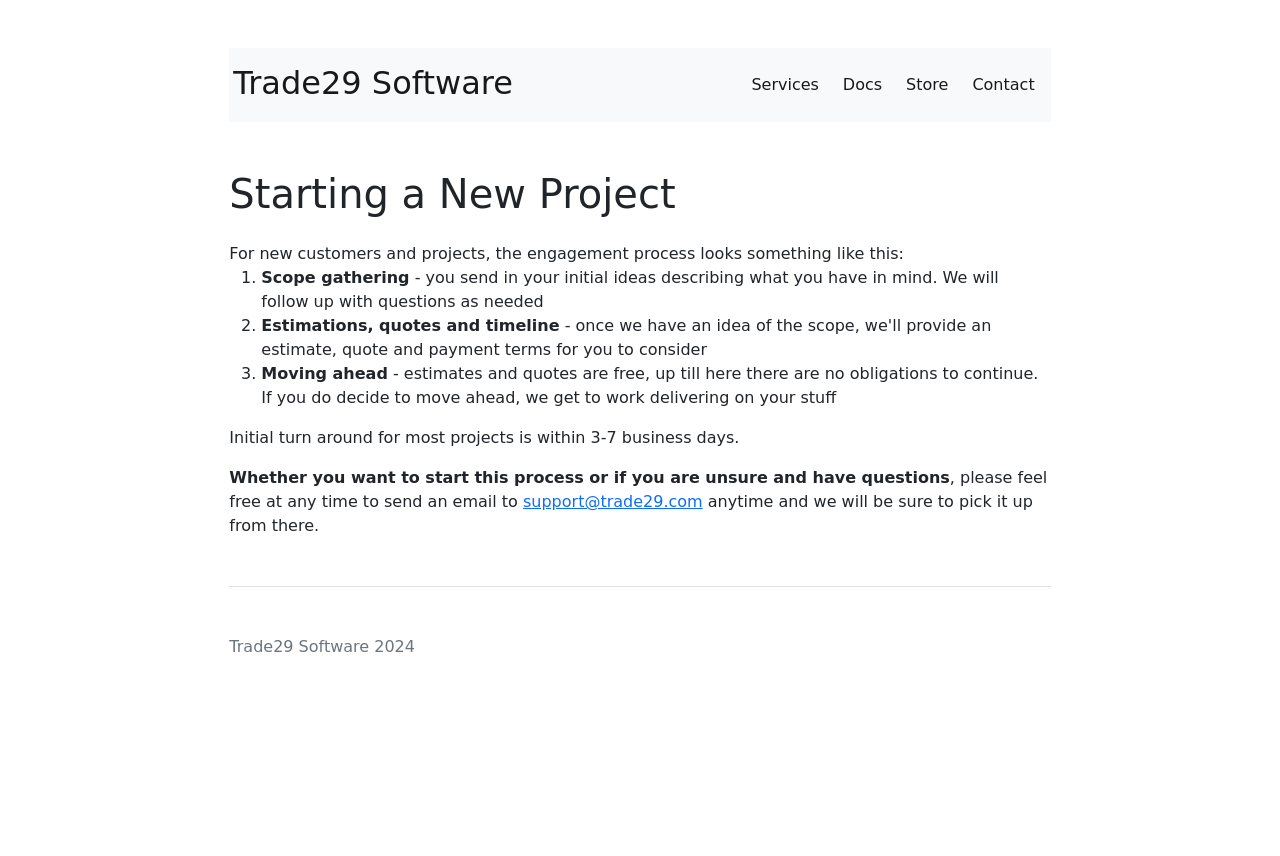Answer the question briefly using a single word or phrase: 
What is the purpose of the engagement process?

To deliver on customer's stuff